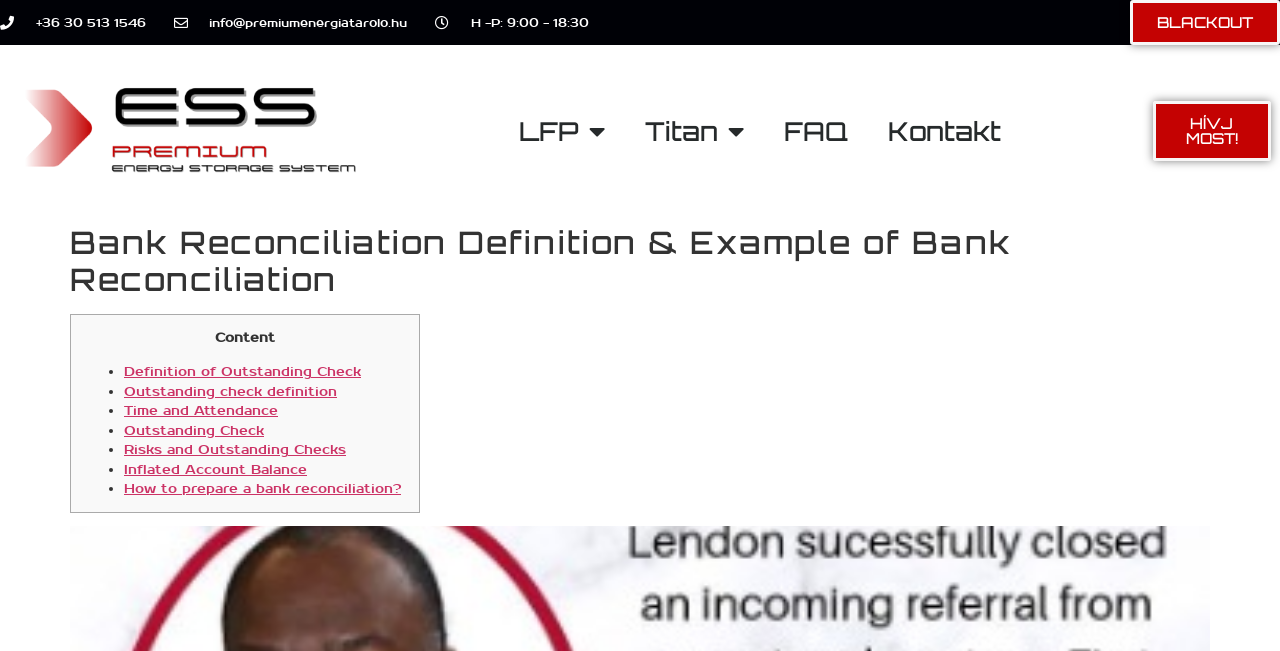What is the topic of the first link in the list?
Look at the image and answer the question with a single word or phrase.

Definition of Outstanding Check